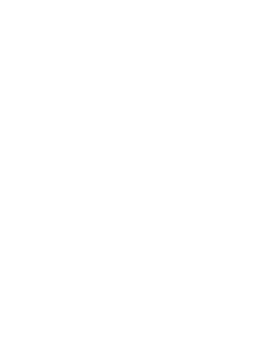What is Dr. Yadav's role in Cardio Pulmonary Rehabilitation?
Please provide a detailed answer to the question.

According to the caption, Dr. Yadav holds the position of Team Leader in Cardio Pulmonary Rehabilitation, which suggests that she is responsible for leading a team of specialists in this area.